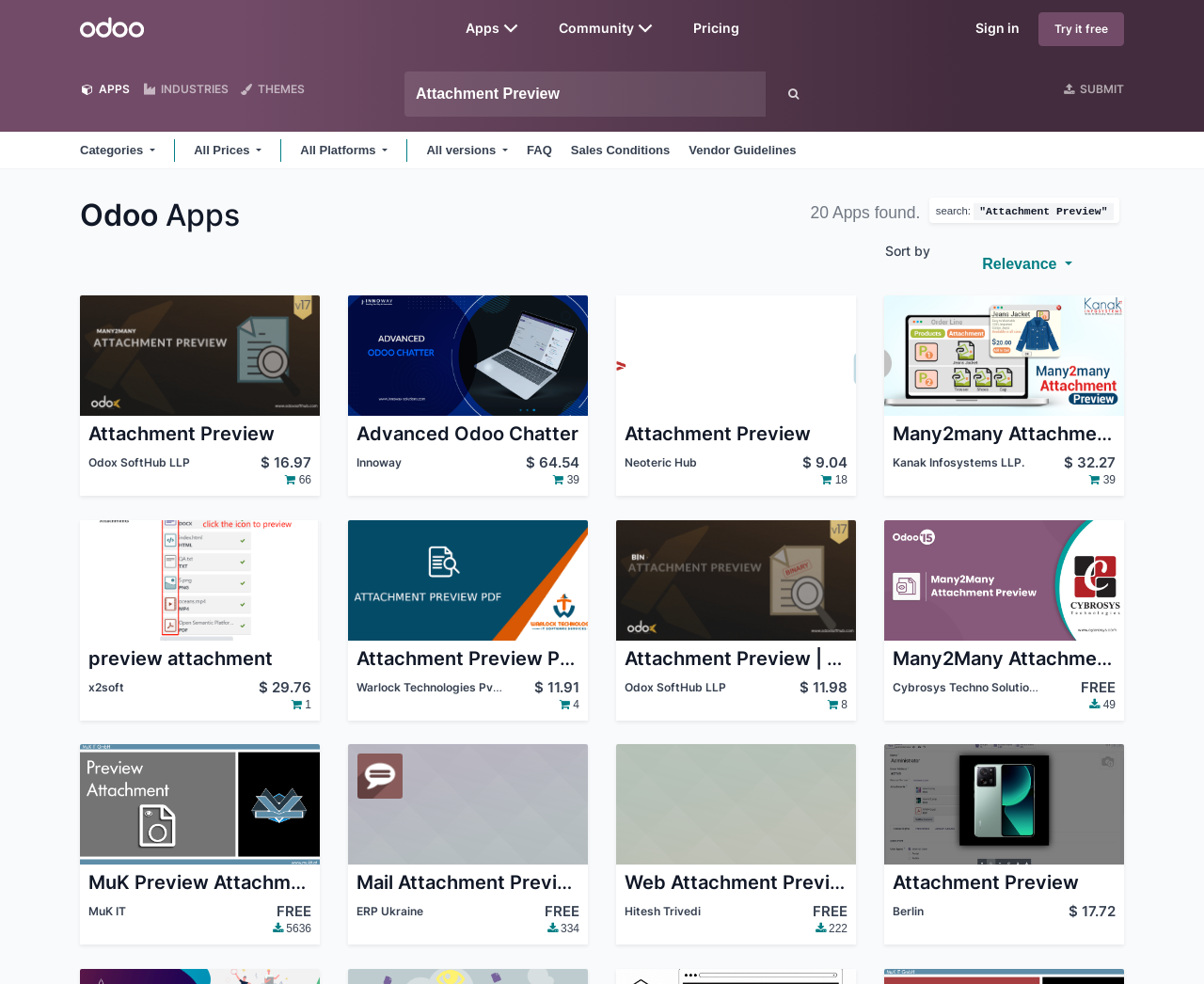Generate a thorough caption that explains the contents of the webpage.

The webpage is the Odoo Apps Store, which appears to be a marketplace for various business applications. At the top, there are several links, including "Odoo", "Sign in", "Try it free", "Apps", "Community", and "Pricing". Below these links, there are five icons representing different categories: "APPS", "INDUSTRIES", "THEMES", and "SUBMIT".

In the middle of the page, there is a search bar with a placeholder text "Your search..." and a search button. Below the search bar, there are several filters, including "Categories", "All Prices", "All Platforms", and "All versions". 

The main content of the page is a list of 20 apps, each with a heading, a brief description, and some additional information such as the price, total purchases, and last month's purchases. The apps are sorted by relevance, and there is an option to sort them by other criteria. Each app has a preview or description, and some of them have images or icons.

At the bottom of the page, there are more links, including "FAQ", "Sales Conditions", and "Vendor Guidelines". Overall, the page appears to be a marketplace where users can search, browse, and purchase various business applications.